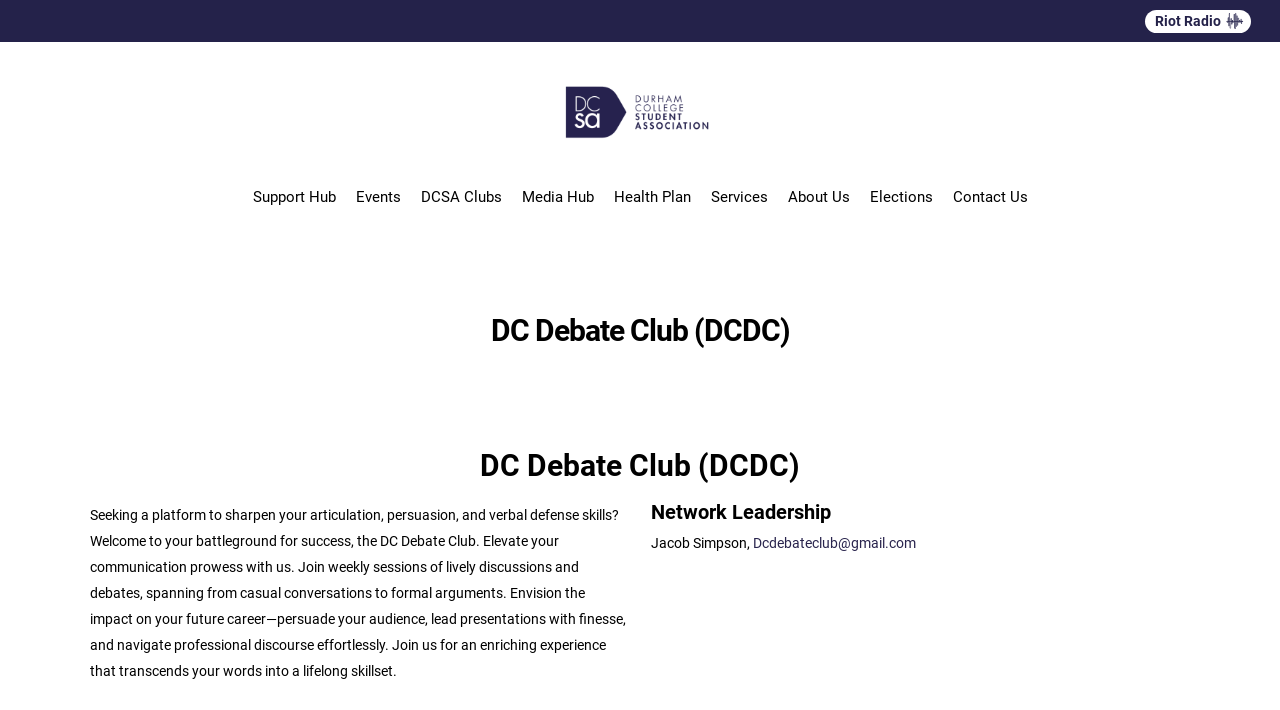Write an elaborate caption that captures the essence of the webpage.

The webpage is about the DC Debate Club (DCDC) at Durham College Student Association. At the top, there is a link to "Riot Radio" and an image with the text "Durham College Student Association". Below these, there are several links to various resources and services, including "Support Hub", "Food Bank", "Counselling Services", and more. These links are arranged in a vertical column, with the topmost link being "Support Hub" and the bottommost link being "Womens Services".

To the right of these links, there are more links to "Events", "DCSA Clubs", "Media Hub", "Health Plan", and "Services". These links are also arranged in a vertical column, with the topmost link being "Events" and the bottommost link being "Services".

Further down the page, there is a heading that reads "DC Debate Club (DCDC)" and an article that describes the club's purpose and activities. The article invites readers to join the club to improve their communication skills and provides details about the club's weekly sessions and activities.

Below the article, there is a section with a heading "Network Leadership" that lists the club's leadership, including Jacob Simpson, with his email address provided.

At the bottom of the page, there are more links to "About Us", "Elections", and "Contact Us", as well as links to various documents and resources, including "Financial Information", "Important Documents", and "By-Laws and Policies".